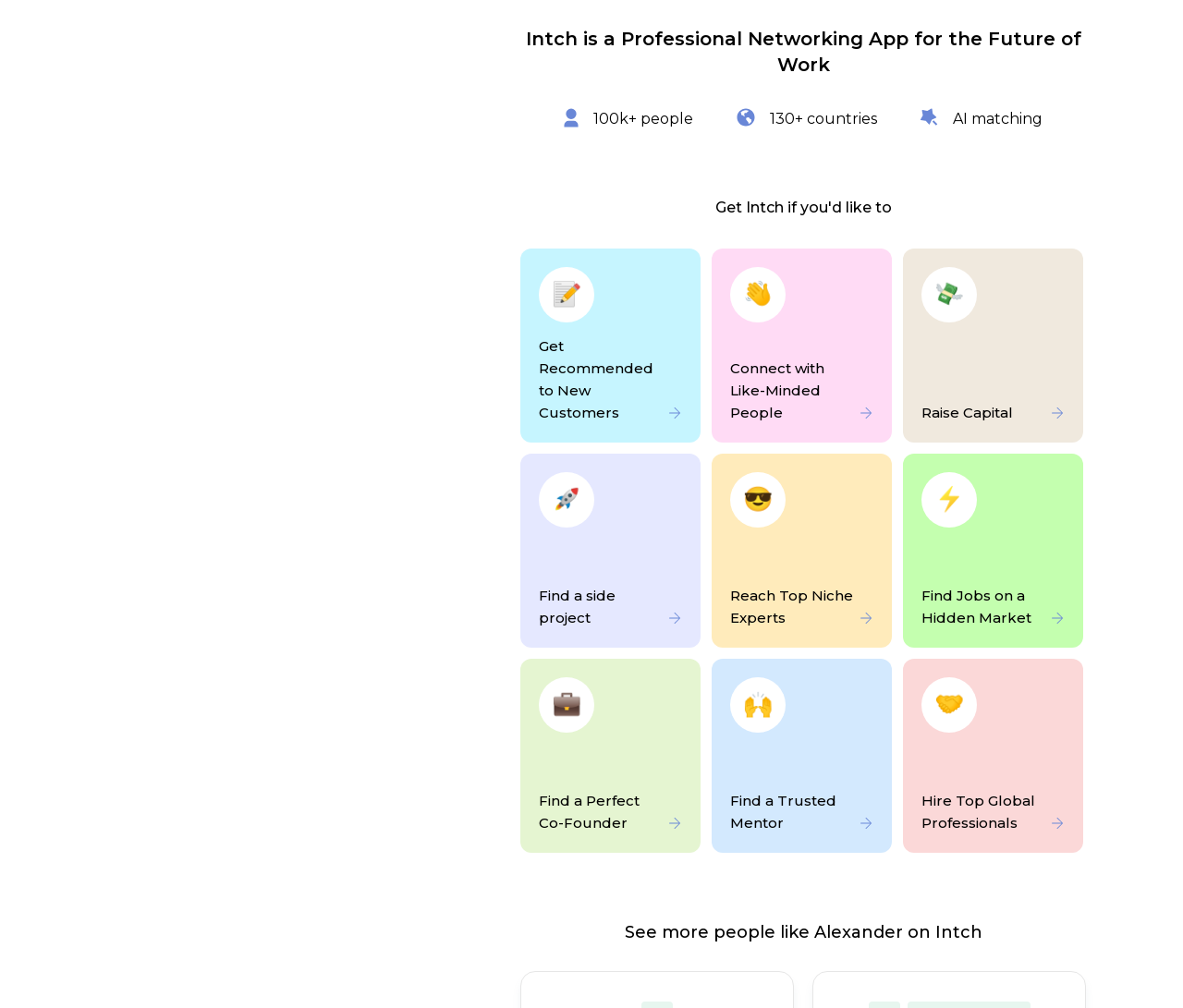Predict the bounding box coordinates of the area that should be clicked to accomplish the following instruction: "Get recommended to new customers". The bounding box coordinates should consist of four float numbers between 0 and 1, i.e., [left, top, right, bottom].

[0.44, 0.246, 0.592, 0.439]